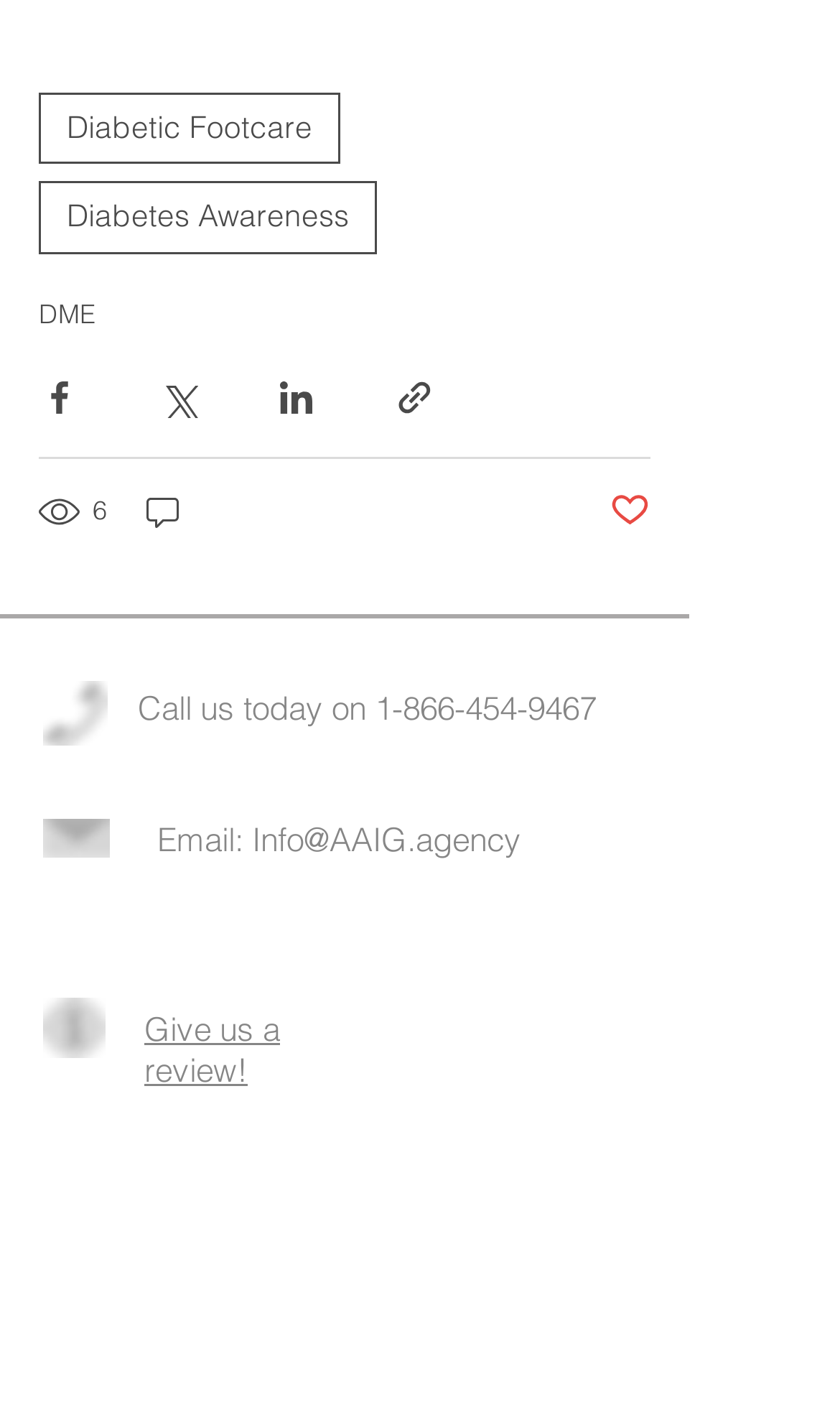Given the description 6, predict the bounding box coordinates of the UI element. Ensure the coordinates are in the format (top-left x, top-left y, bottom-right x, bottom-right y) and all values are between 0 and 1.

[0.046, 0.347, 0.133, 0.379]